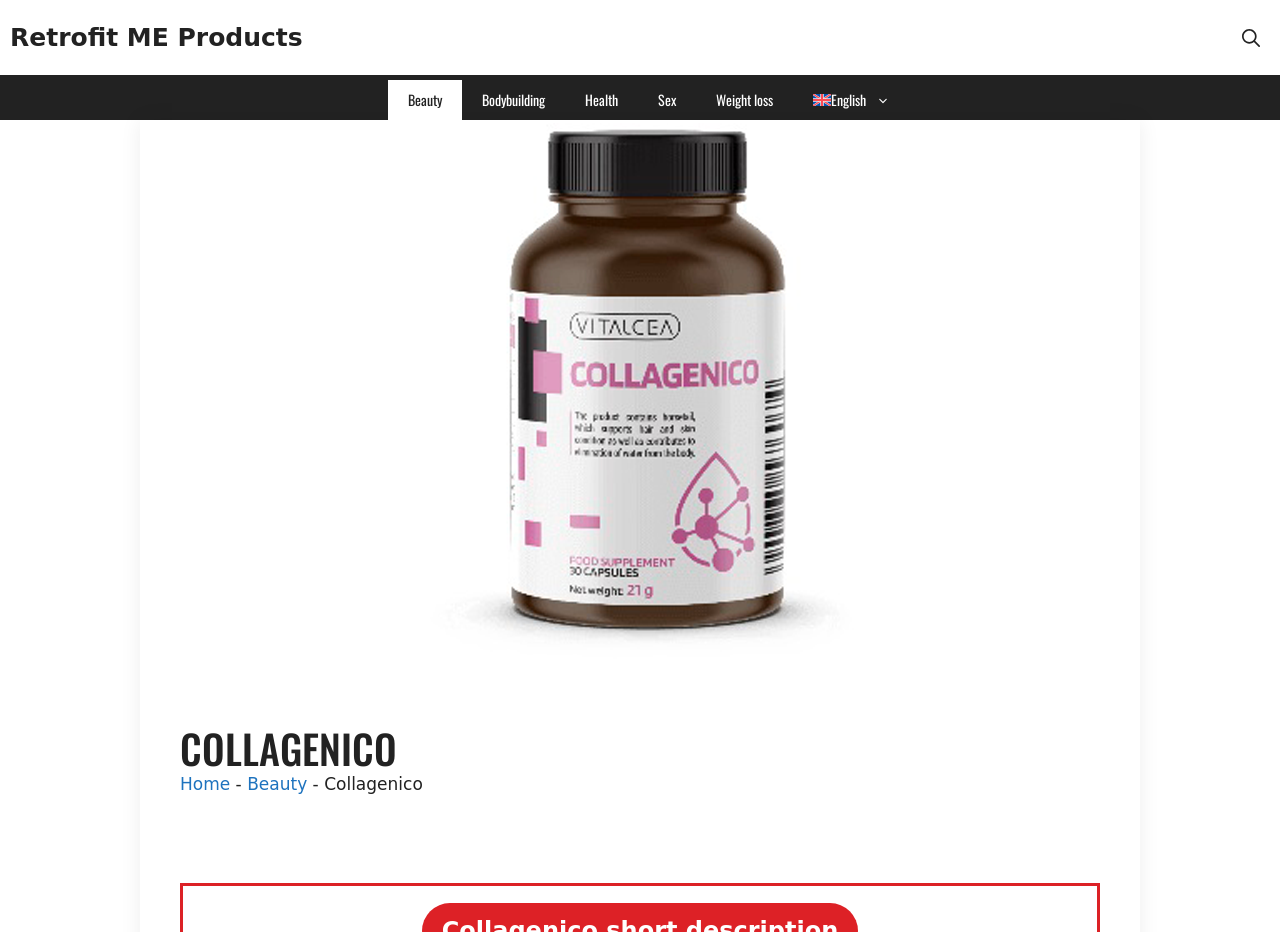Locate the bounding box coordinates of the element's region that should be clicked to carry out the following instruction: "Go to Beauty page". The coordinates need to be four float numbers between 0 and 1, i.e., [left, top, right, bottom].

[0.303, 0.086, 0.361, 0.129]